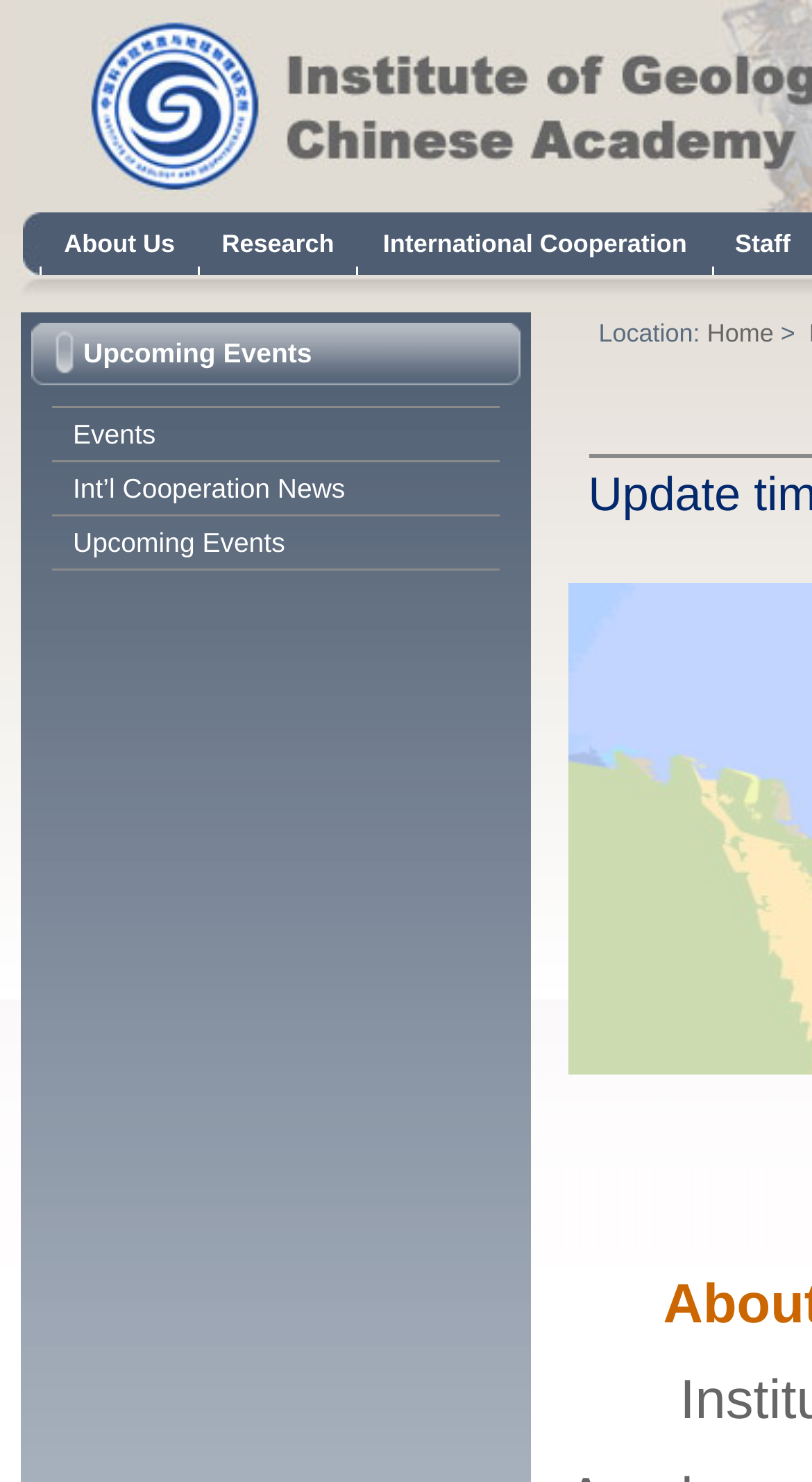How many rows are there in the table listing events?
Analyze the screenshot and provide a detailed answer to the question.

By examining the table layout, I can count the number of rows in the table listing events. There are 9 rows in total, each containing information about a specific event.